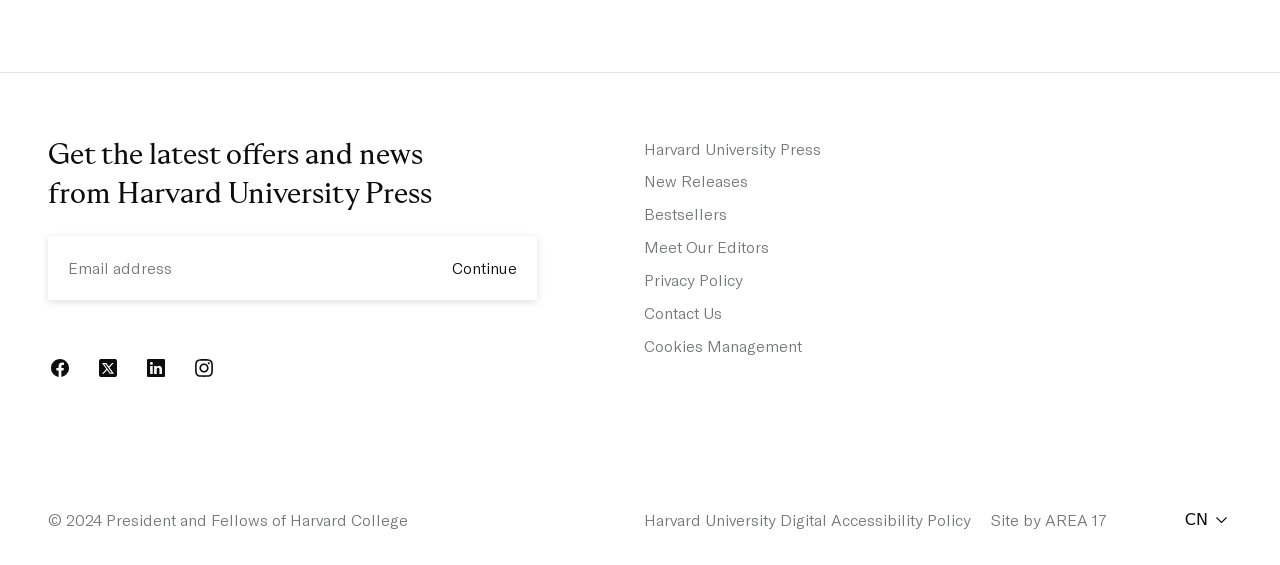Determine the bounding box coordinates of the element that should be clicked to execute the following command: "Visit Facebook".

[0.038, 0.629, 0.056, 0.672]